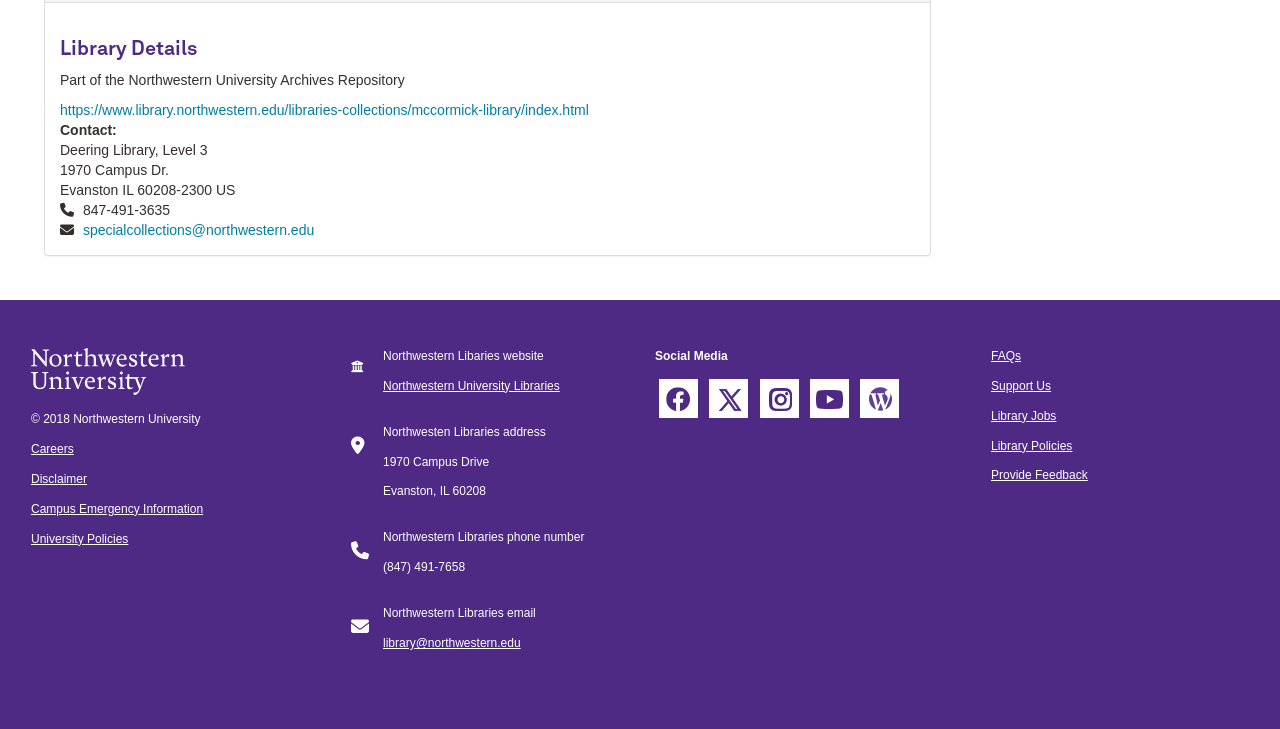Please examine the image and provide a detailed answer to the question: What is the email address of the library?

The email address of the library can be found in the link element 'library@northwestern.edu' which is located in the contact information section of the webpage.